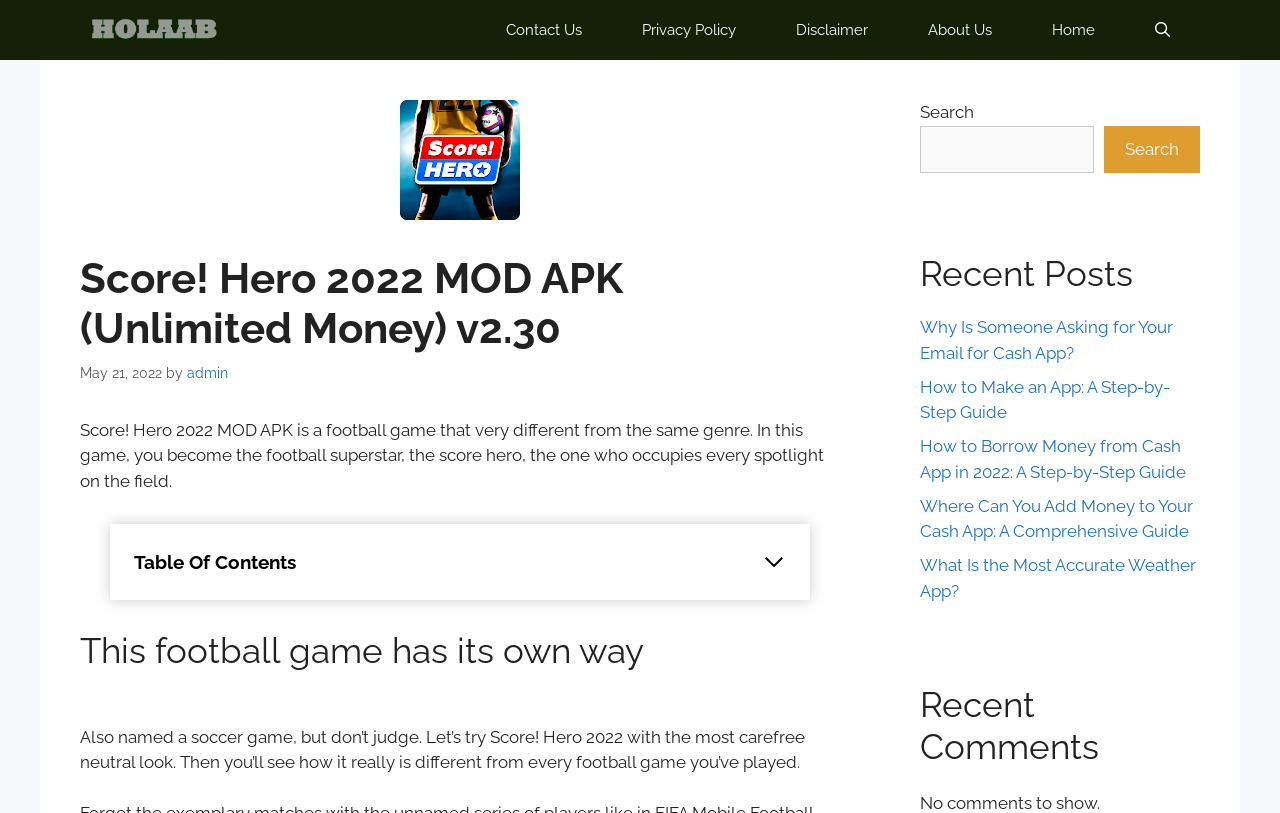Locate the bounding box coordinates of the area you need to click to fulfill this instruction: 'Read the 'This football game has its own way' article'. The coordinates must be in the form of four float numbers ranging from 0 to 1: [left, top, right, bottom].

[0.062, 0.775, 0.656, 0.827]